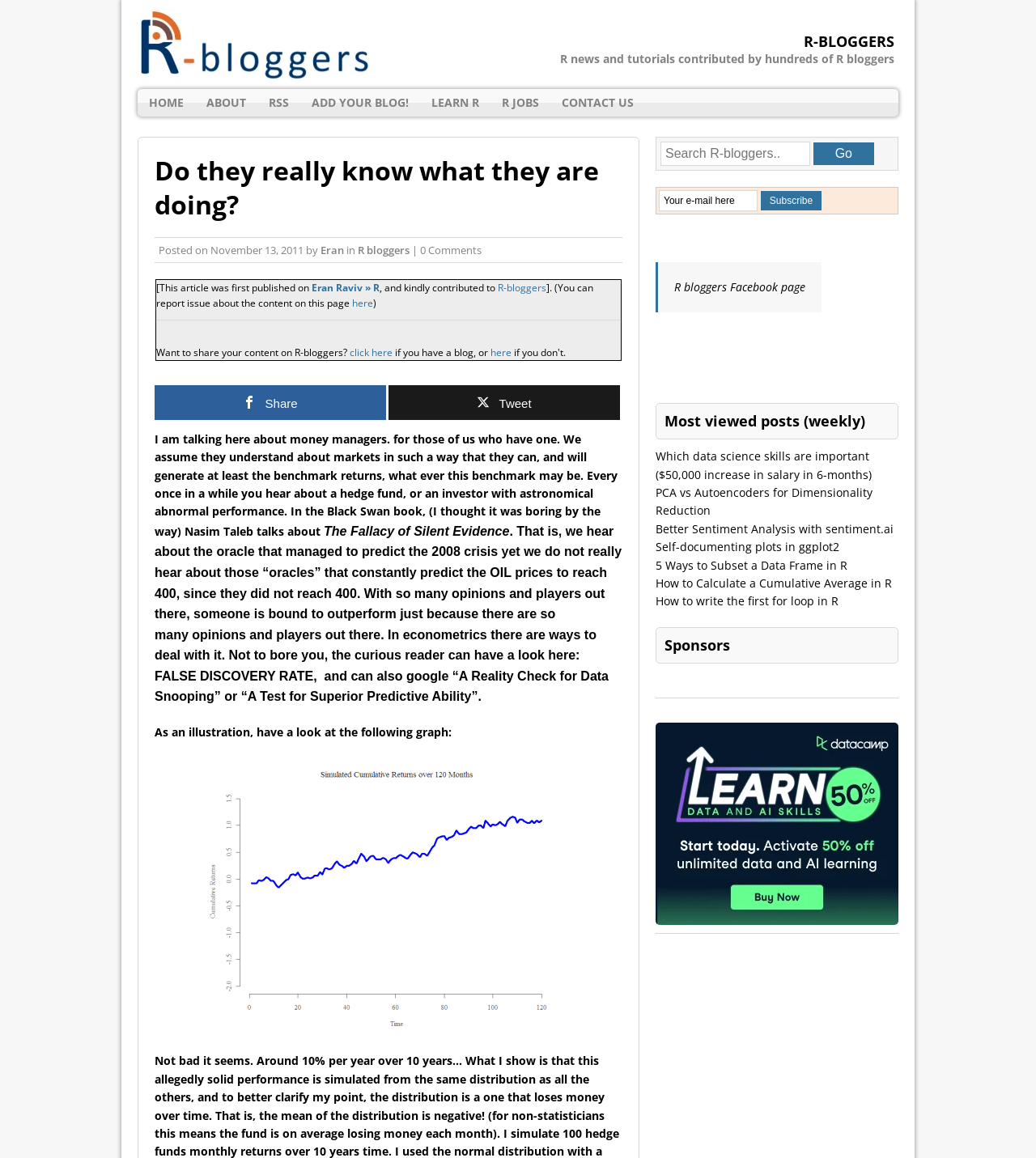What is the category of the posts listed at the bottom?
Using the image, respond with a single word or phrase.

Most viewed posts